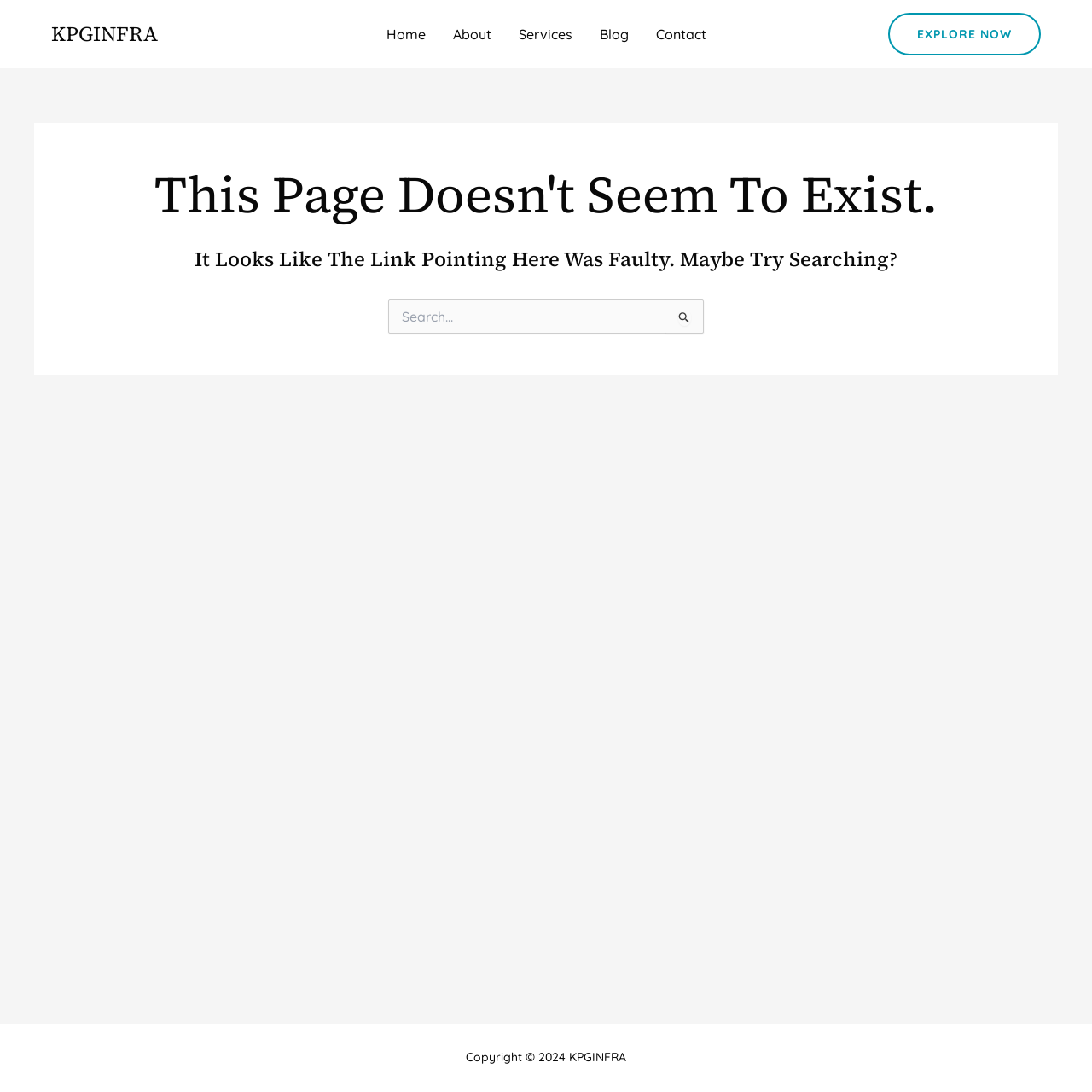Please identify the bounding box coordinates of the element on the webpage that should be clicked to follow this instruction: "go to contact page". The bounding box coordinates should be given as four float numbers between 0 and 1, formatted as [left, top, right, bottom].

[0.588, 0.0, 0.659, 0.062]